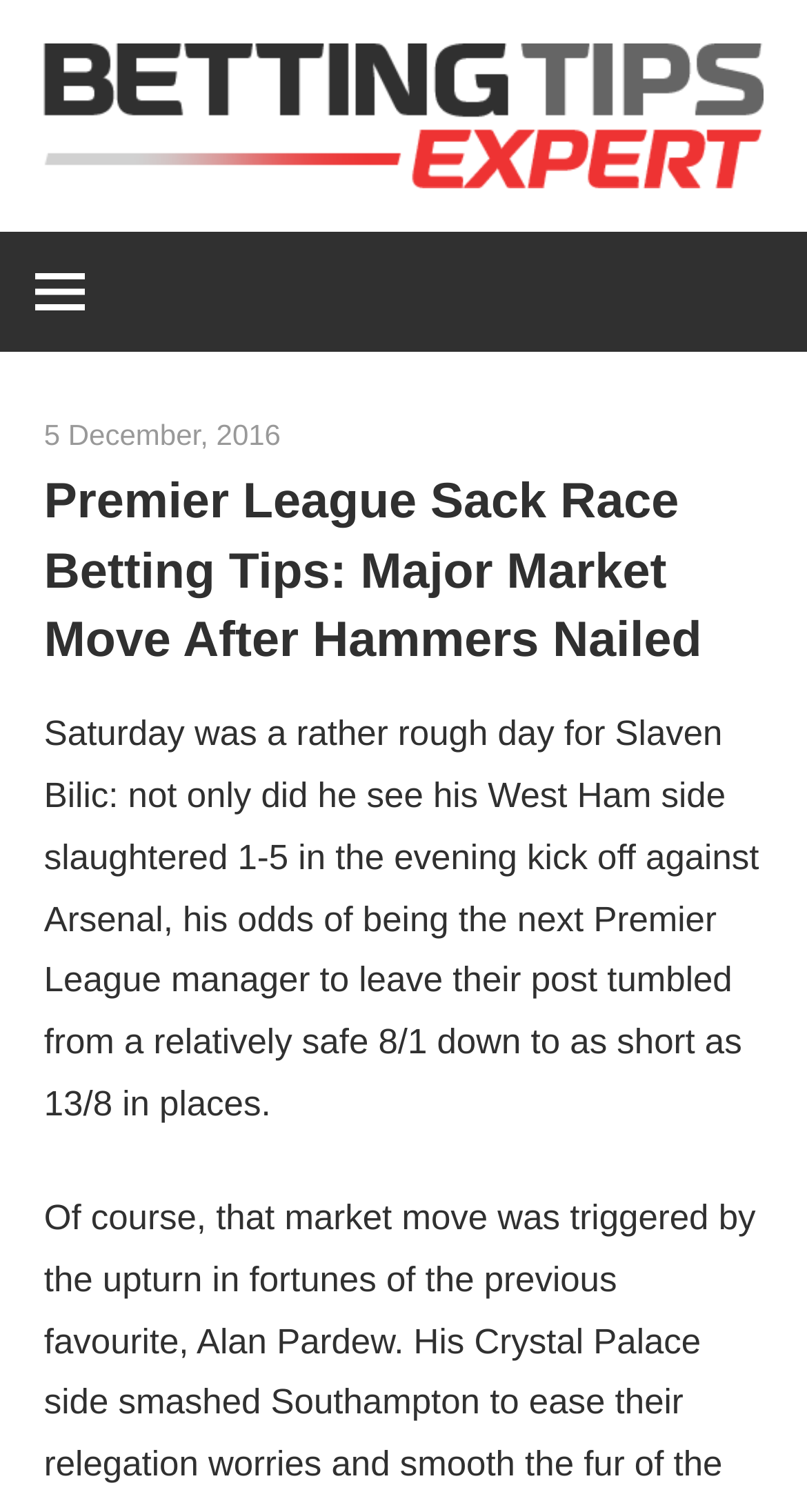What was the score of the West Ham vs Arsenal match?
Make sure to answer the question with a detailed and comprehensive explanation.

I found the answer by reading the article content, where it is mentioned that Slaven Bilic's West Ham side was slaughtered 1-5 in the evening kick off against Arsenal.